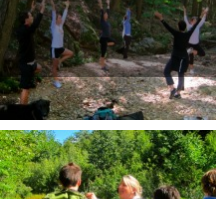Provide a comprehensive description of the image.

The image captures a vibrant outdoor scene where individuals are engaged in yoga against a backdrop of lush greenery. In the forefront, several participants are practicing poses, showcasing a mix of concentration and joy as they connect with nature. The sun filters through the trees, enhancing the serene atmosphere of this yoga hike. The setting appears tranquil, with the soft ground and surrounding foliage creating an ideal environment for both physical activity and mindfulness. This scene embodies the theme of "Strive to Thrive," encouraging a deeper appreciation for life and the importance of nurturing one's dreams and well-being through nature and movement.